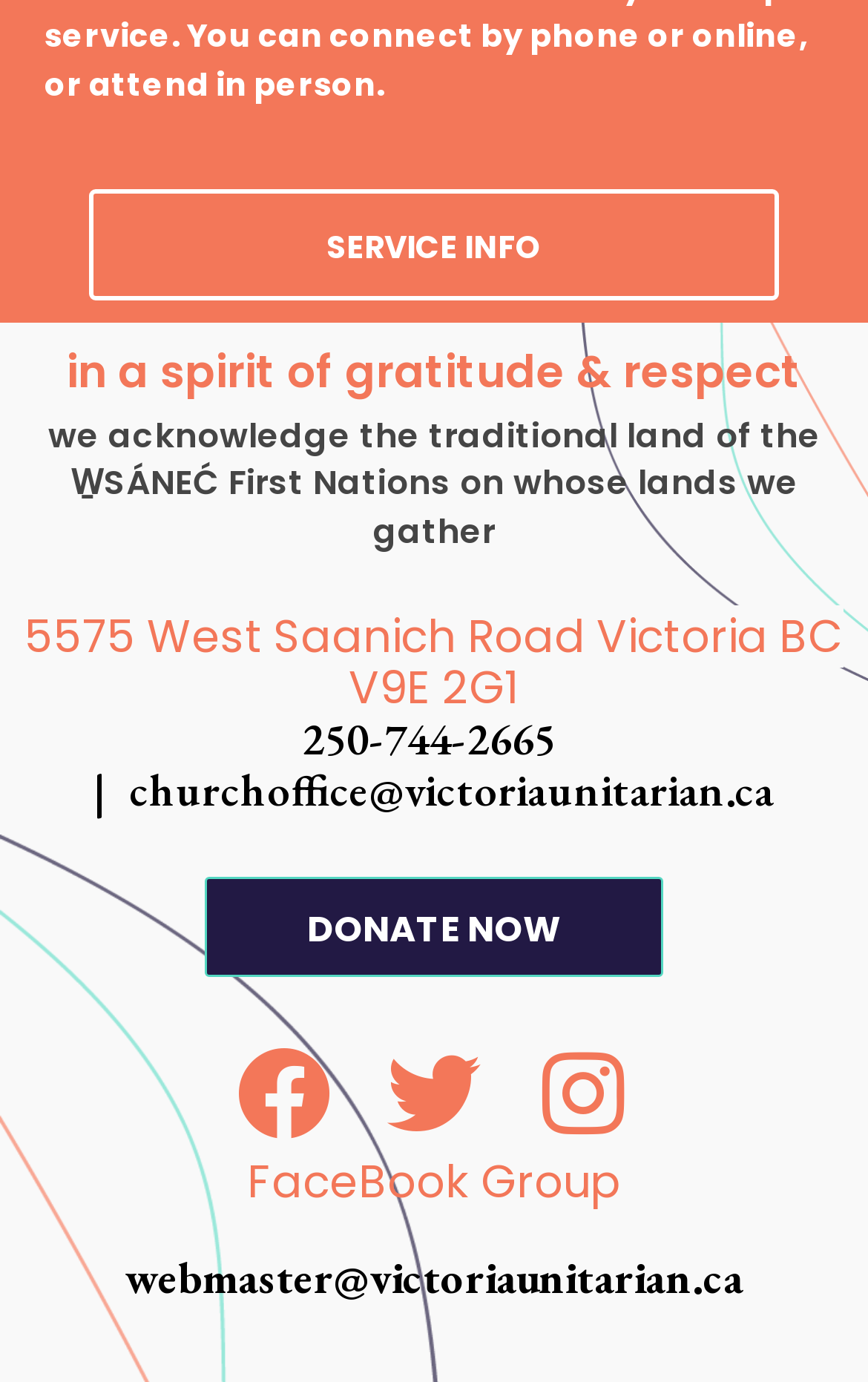Provide the bounding box coordinates of the HTML element this sentence describes: "New Life Church, Milton Keynes".

None